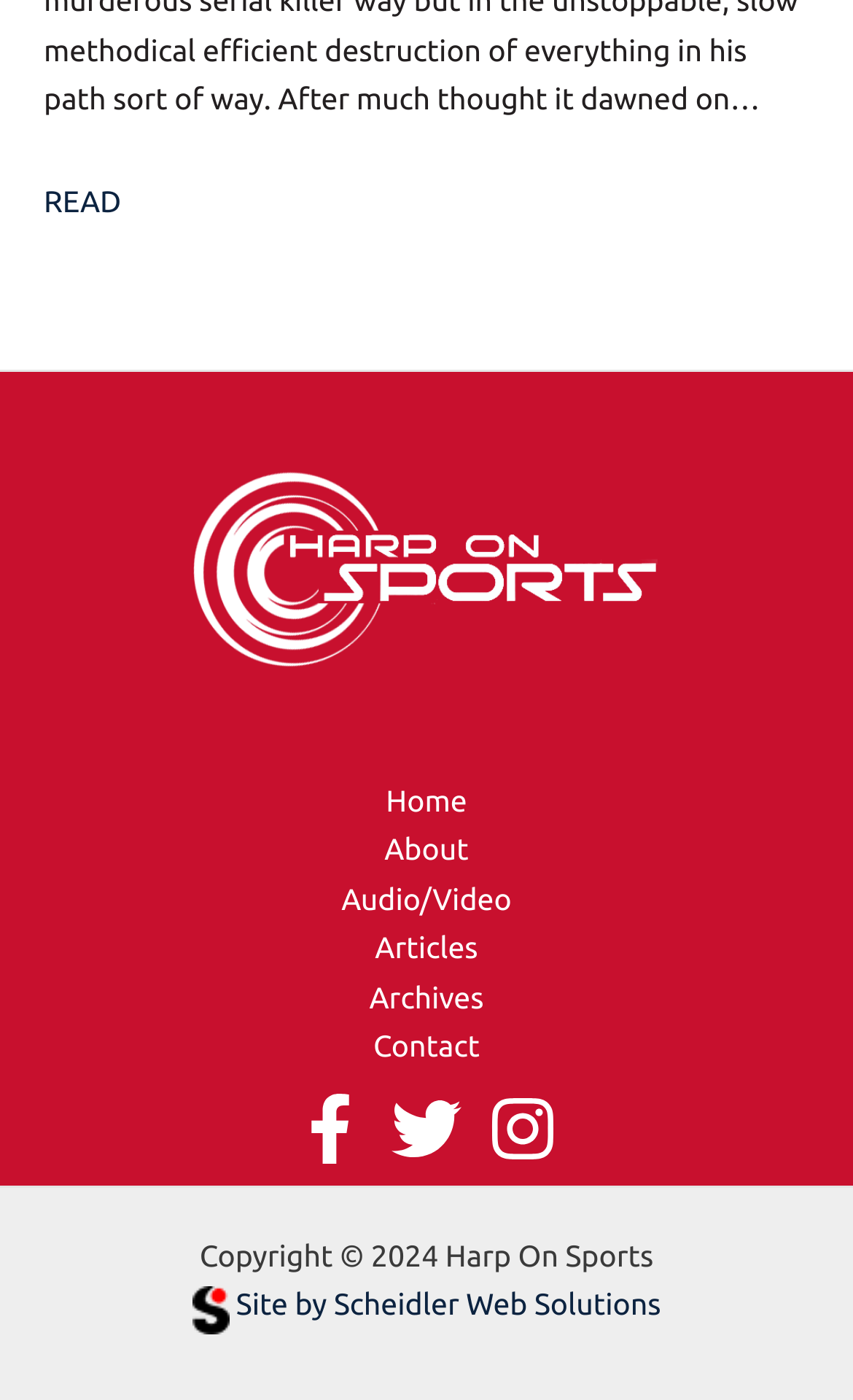Please answer the following question using a single word or phrase: 
What is the name of the website developer?

Scheidler Web Solutions